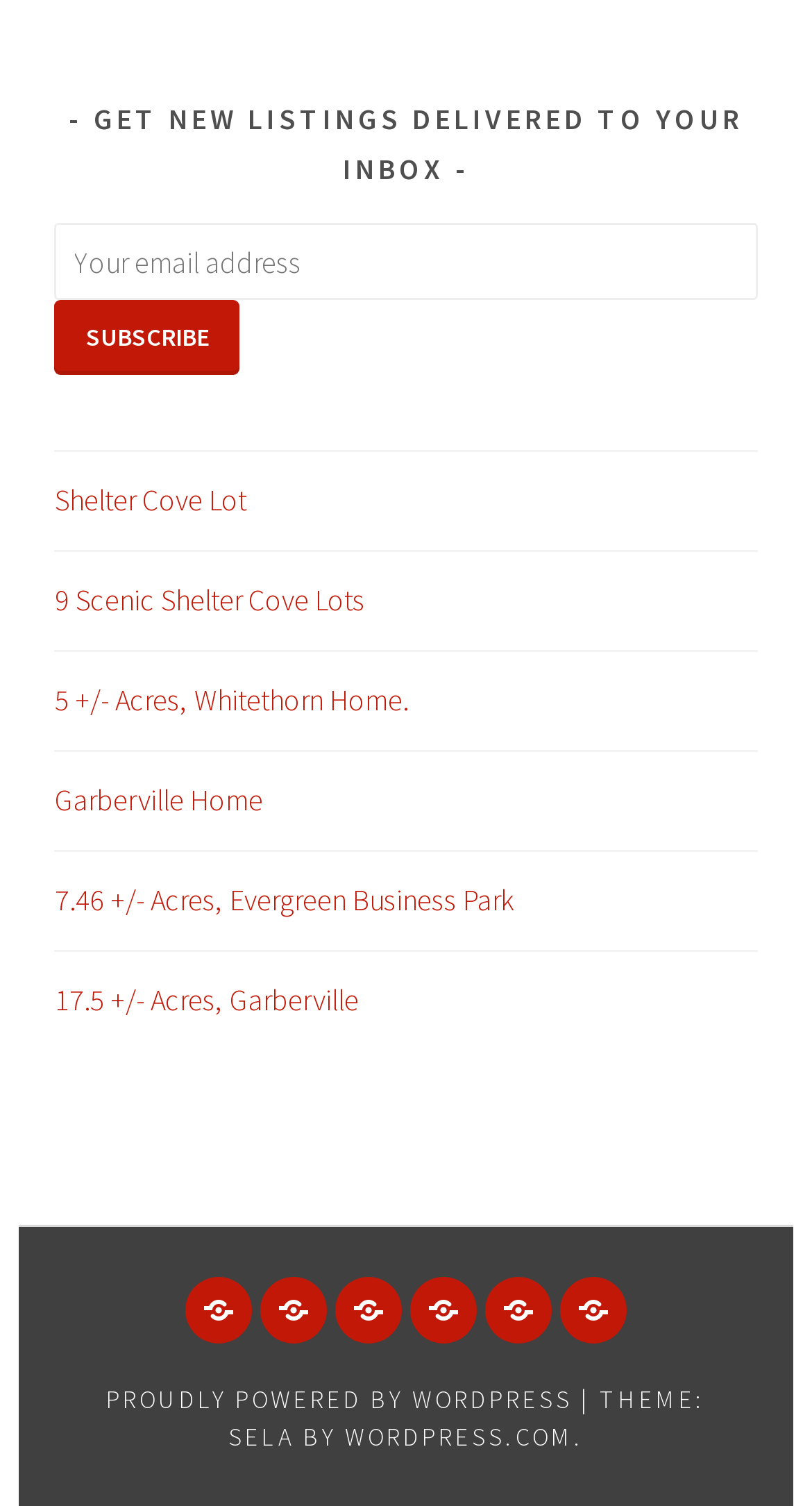Identify the bounding box coordinates of the section that should be clicked to achieve the task described: "Visit WordPress.com".

[0.424, 0.943, 0.706, 0.964]